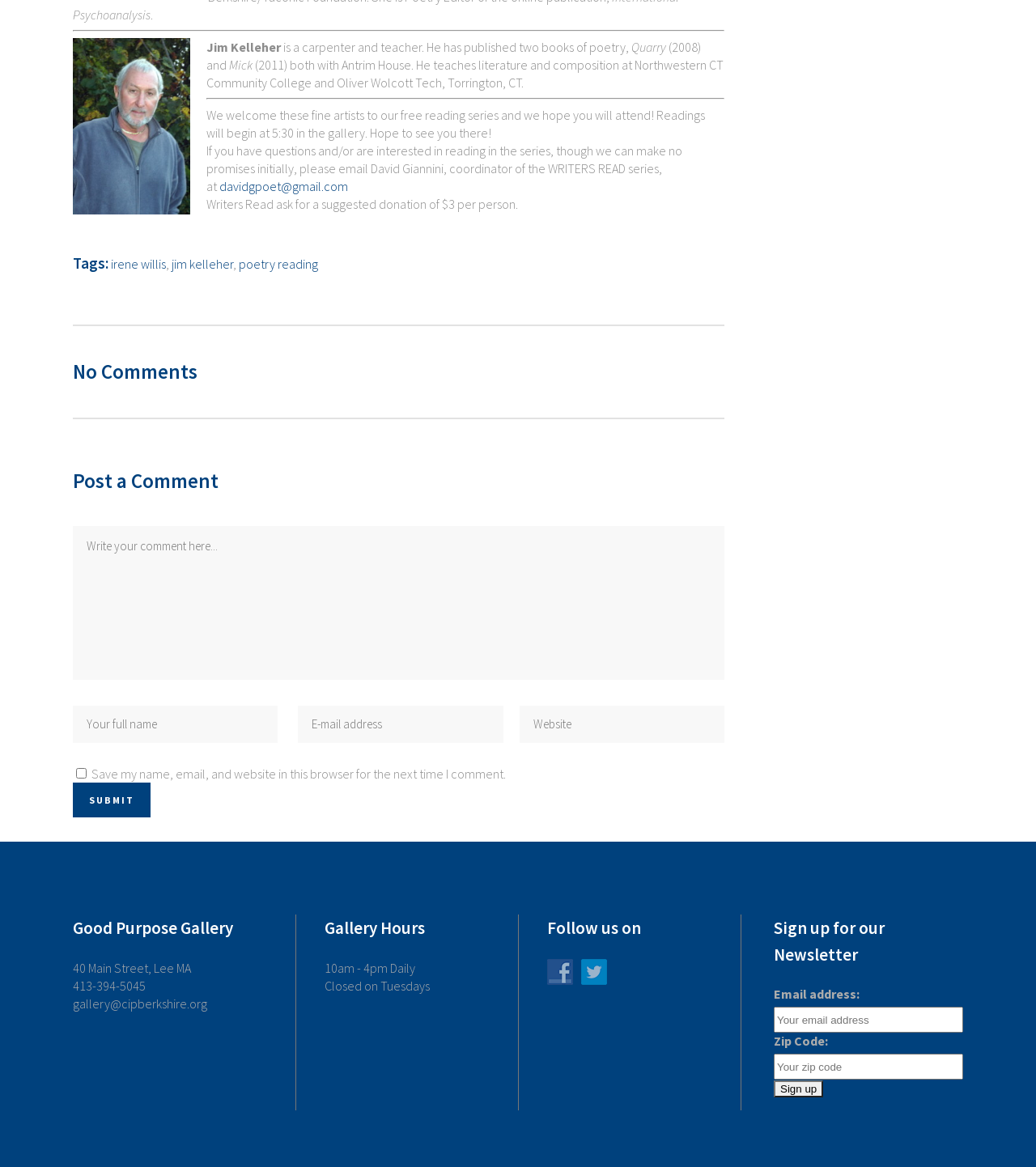Provide a brief response to the question using a single word or phrase: 
What is the suggested donation for the Writers Read series?

$3 per person